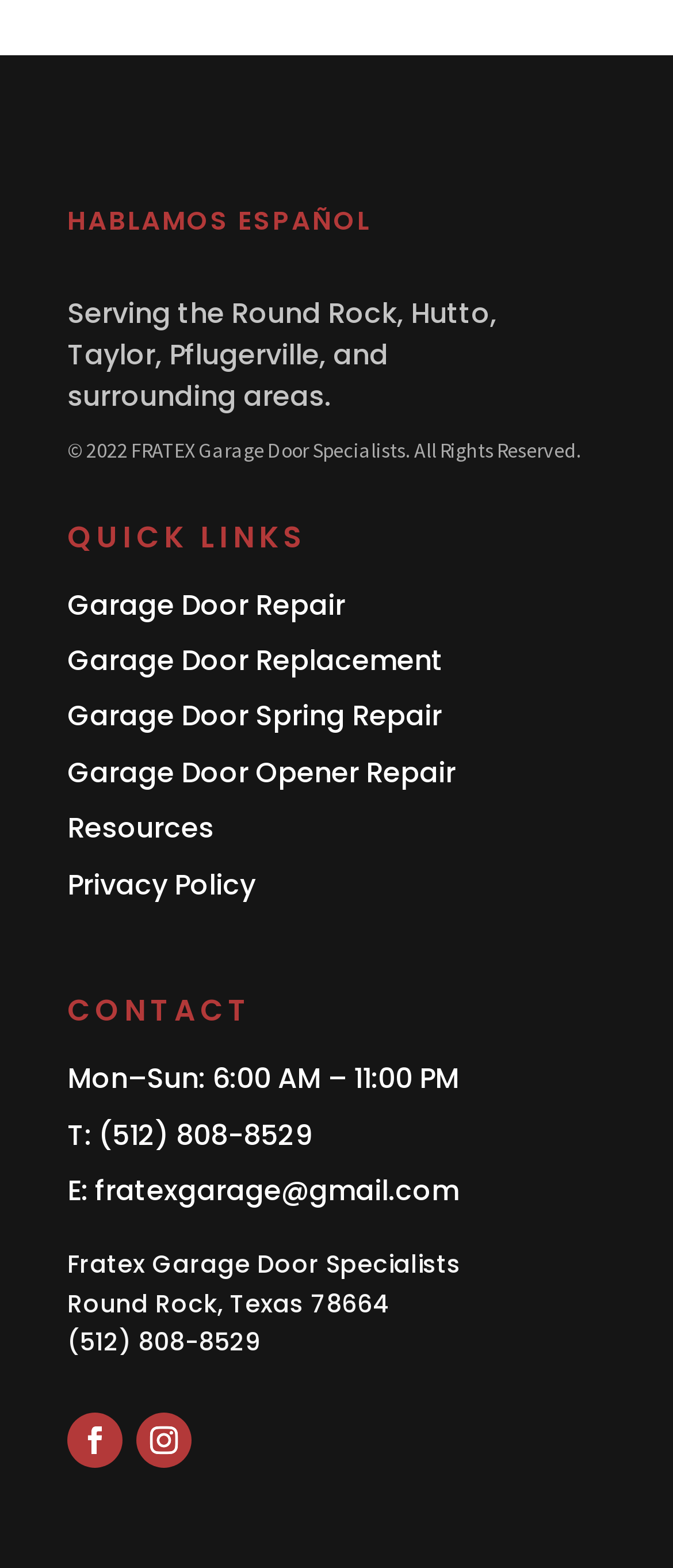Identify the bounding box coordinates of the region that should be clicked to execute the following instruction: "Click on 'academic support'".

None